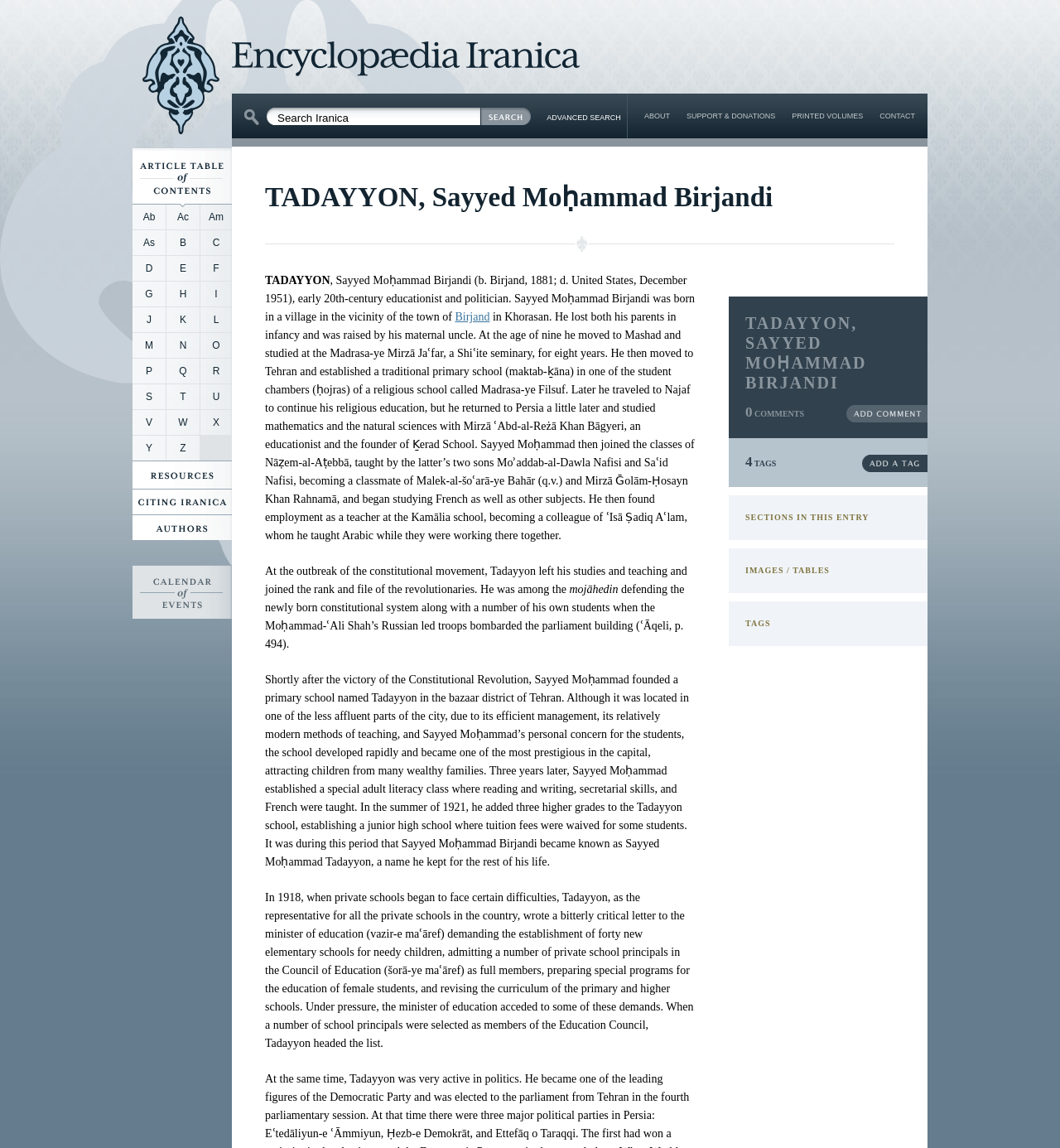Please find the bounding box coordinates of the element's region to be clicked to carry out this instruction: "Search for a term in Iranica".

[0.23, 0.094, 0.453, 0.109]